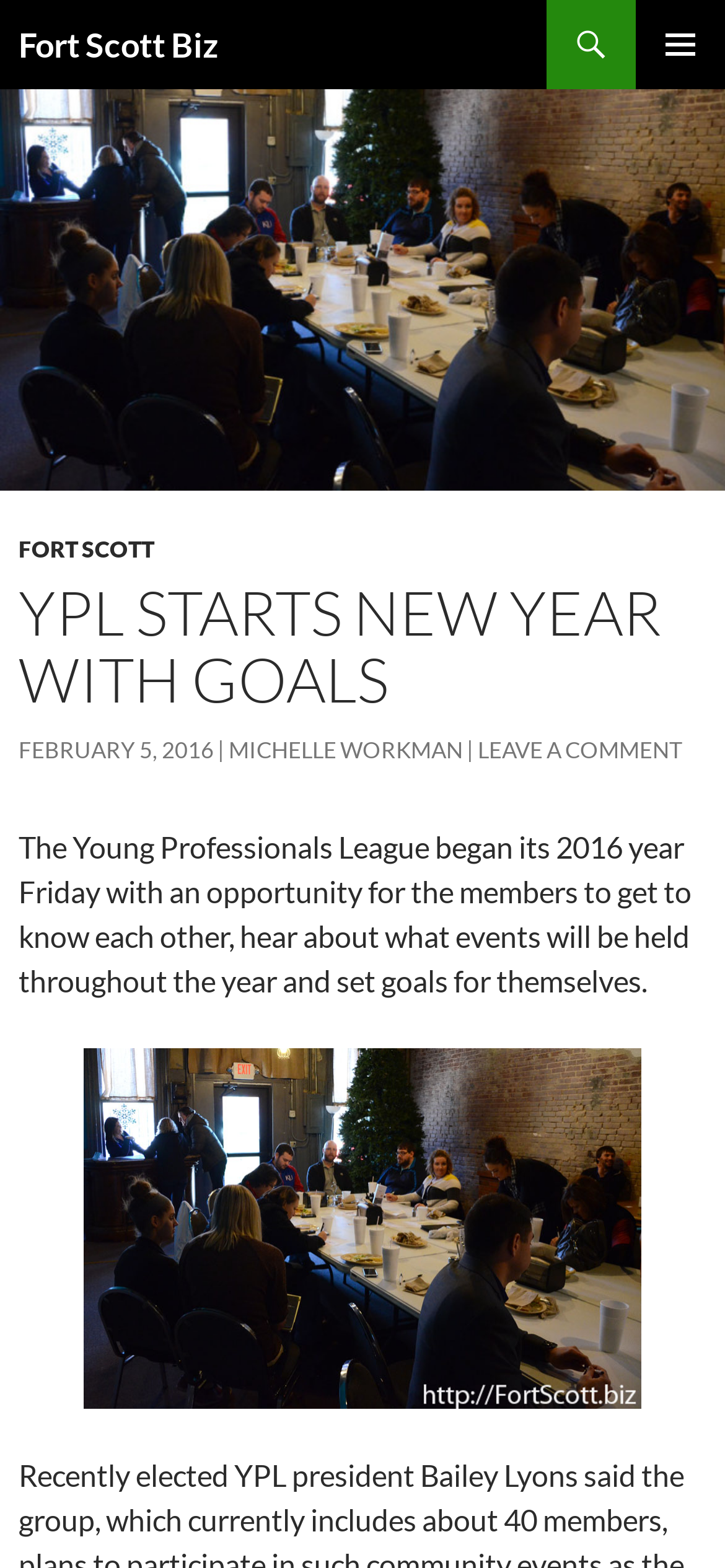Give a one-word or short phrase answer to the question: 
How many links are present in the header section?

3